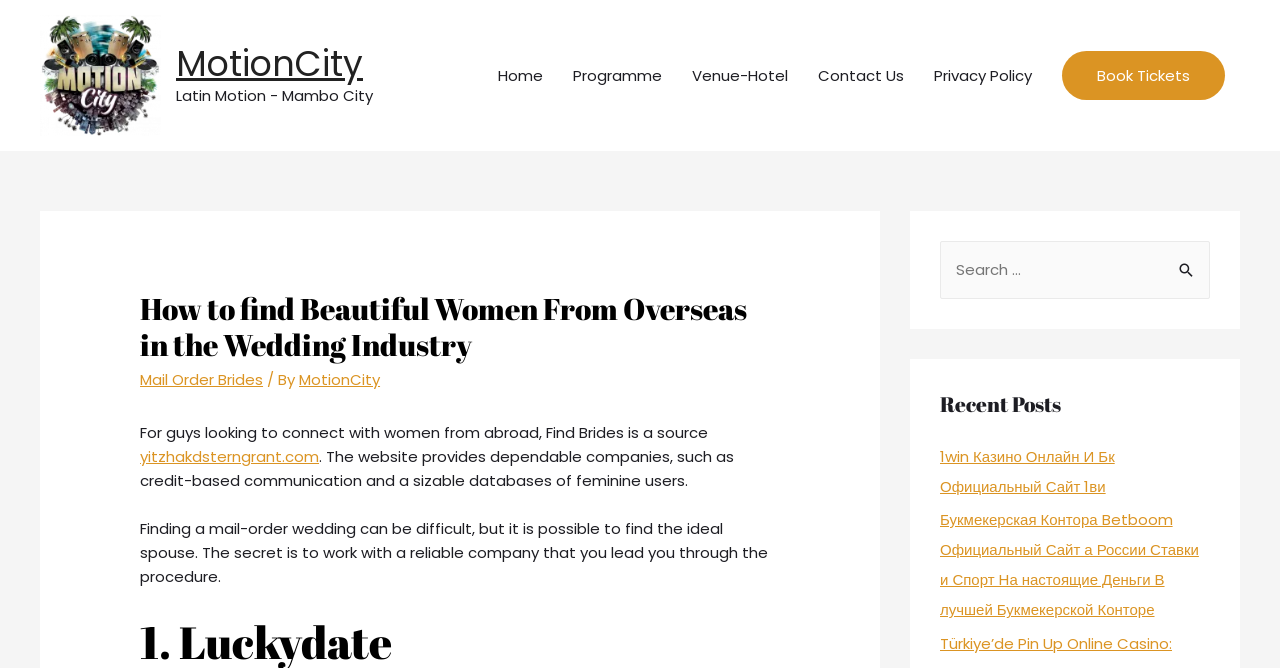Locate the bounding box coordinates of the area that needs to be clicked to fulfill the following instruction: "Click on the MotionCity link". The coordinates should be in the format of four float numbers between 0 and 1, namely [left, top, right, bottom].

[0.031, 0.095, 0.126, 0.127]